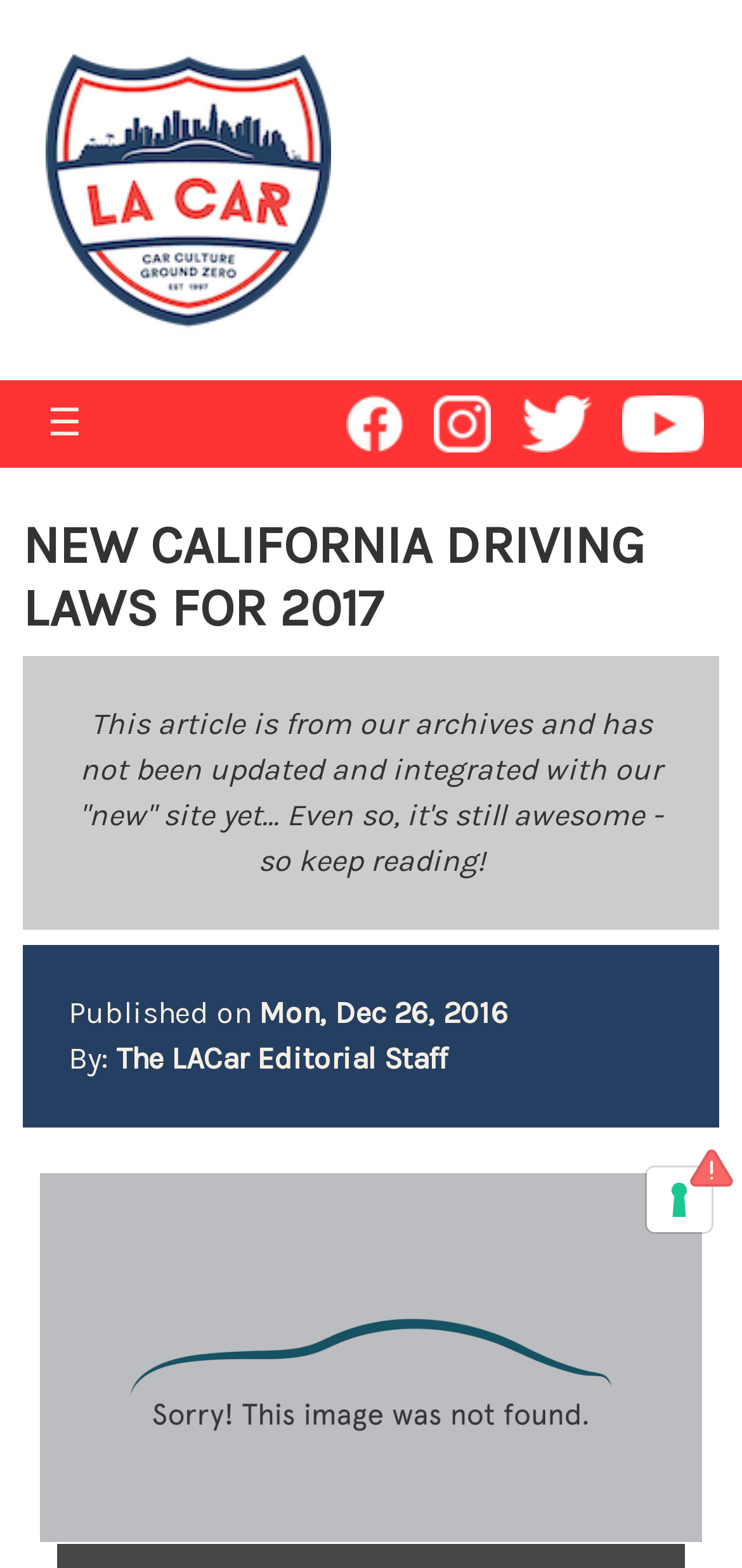Given the webpage screenshot, identify the bounding box of the UI element that matches this description: "parent_node: (Nakano for LA Car)".

[0.031, 0.748, 0.969, 0.983]